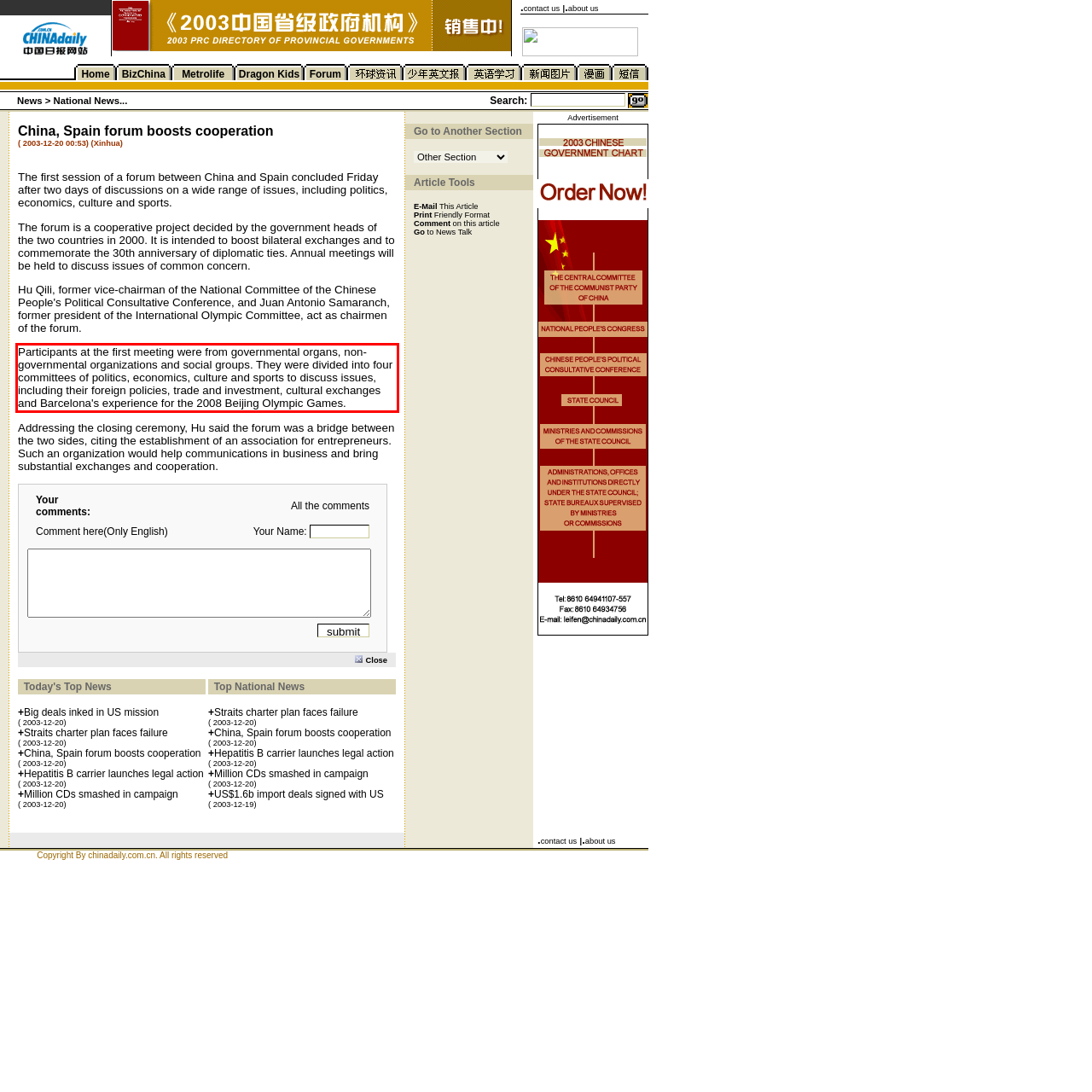Within the screenshot of the webpage, locate the red bounding box and use OCR to identify and provide the text content inside it.

Participants at the first meeting were from governmental organs, non-governmental organizations and social groups. They were divided into four committees of politics, economics, culture and sports to discuss issues, including their foreign policies, trade and investment, cultural exchanges and Barcelona's experience for the 2008 Beijing Olympic Games.